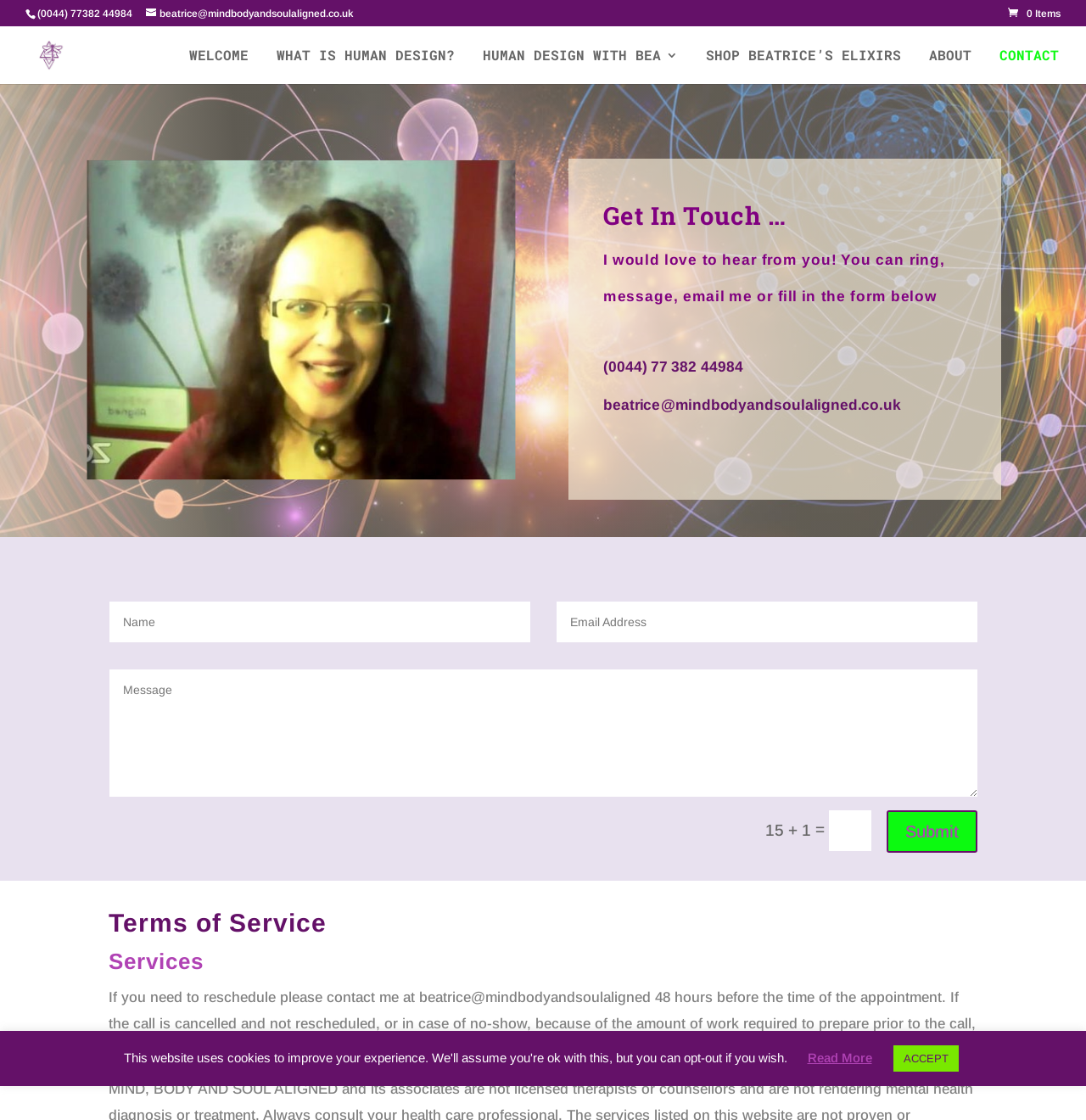Please locate the bounding box coordinates of the element that needs to be clicked to achieve the following instruction: "Click the contact email link". The coordinates should be four float numbers between 0 and 1, i.e., [left, top, right, bottom].

[0.134, 0.007, 0.325, 0.017]